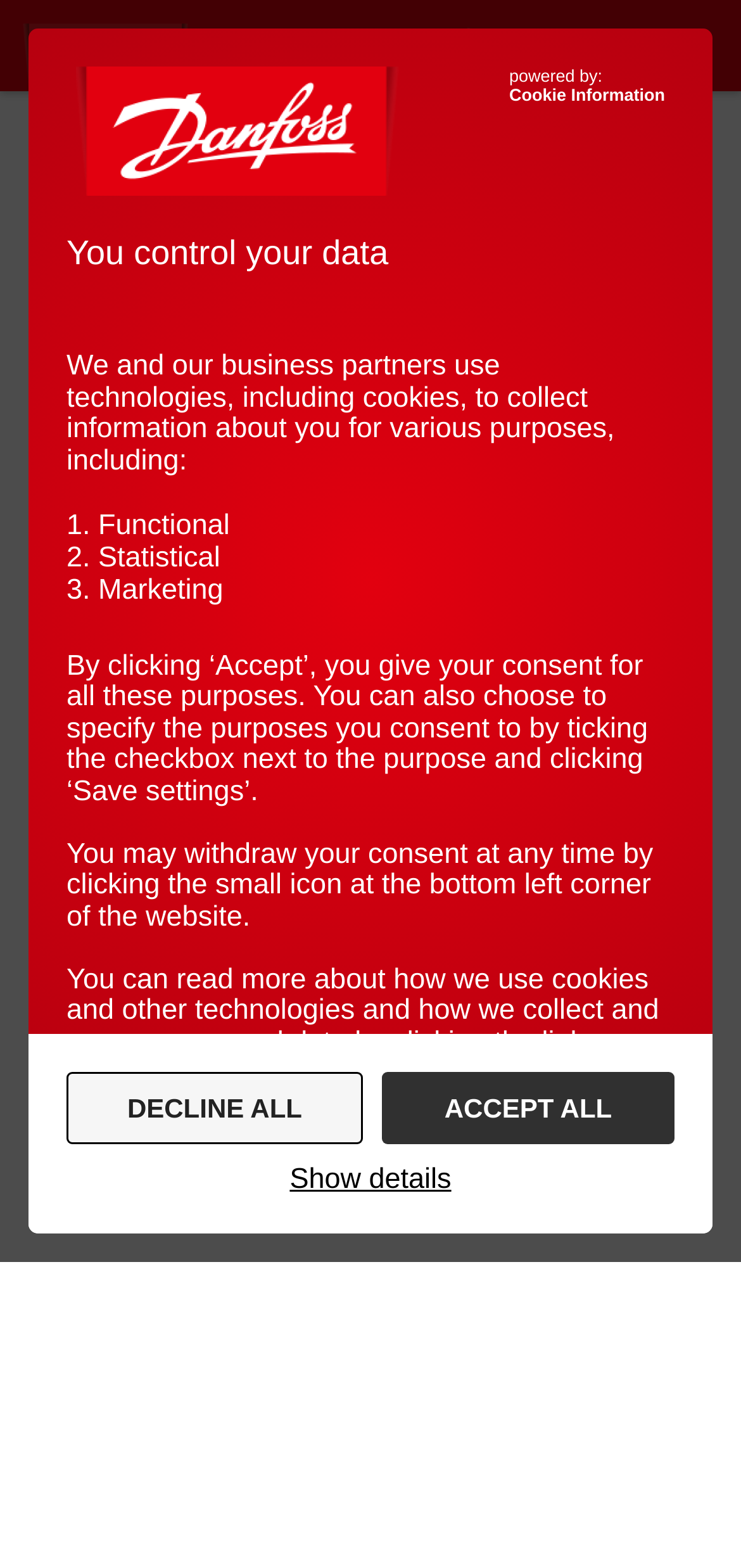Identify the bounding box for the described UI element. Provide the coordinates in (top-left x, top-left y, bottom-right x, bottom-right y) format with values ranging from 0 to 1: Read more about cookies

[0.09, 0.675, 0.528, 0.696]